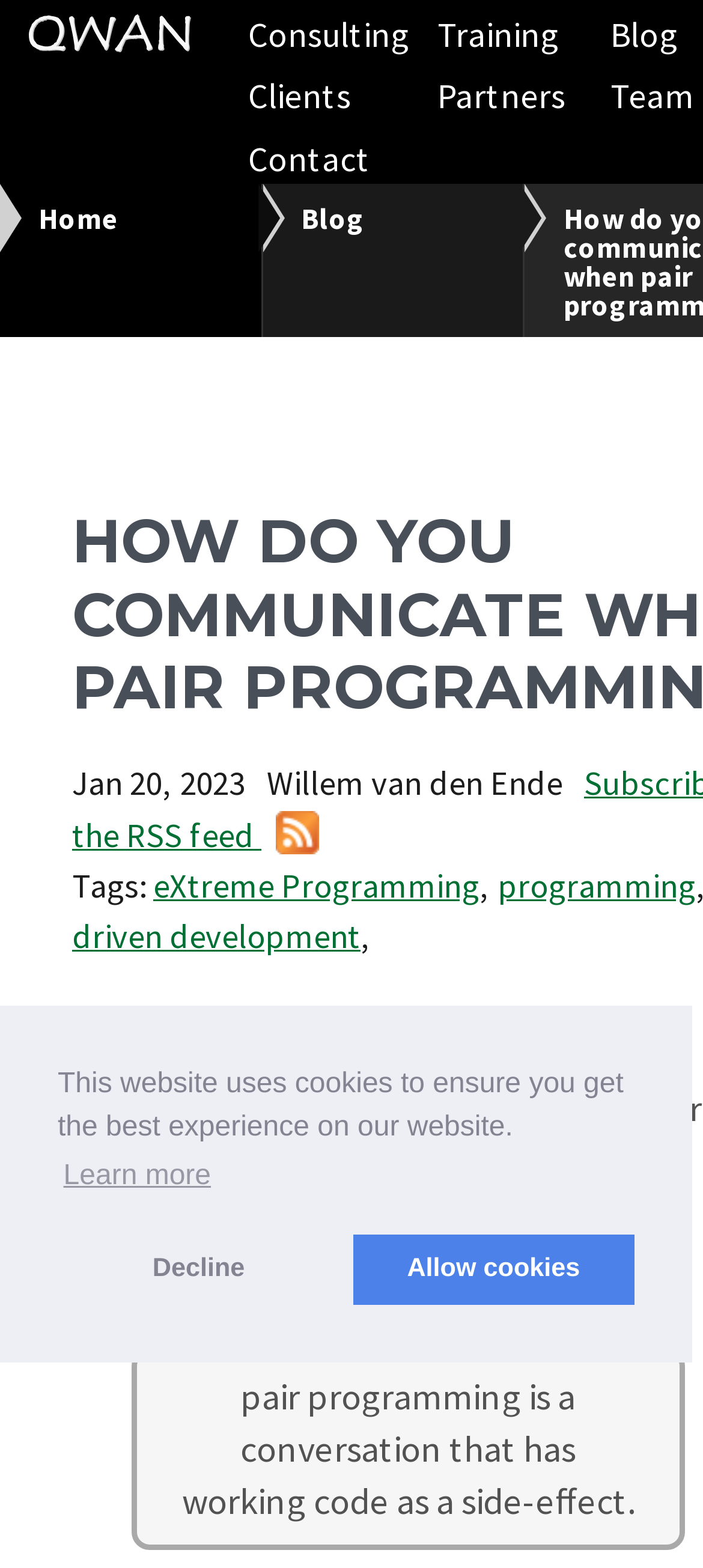Kindly determine the bounding box coordinates for the clickable area to achieve the given instruction: "go to Consulting page".

[0.353, 0.0, 0.581, 0.038]